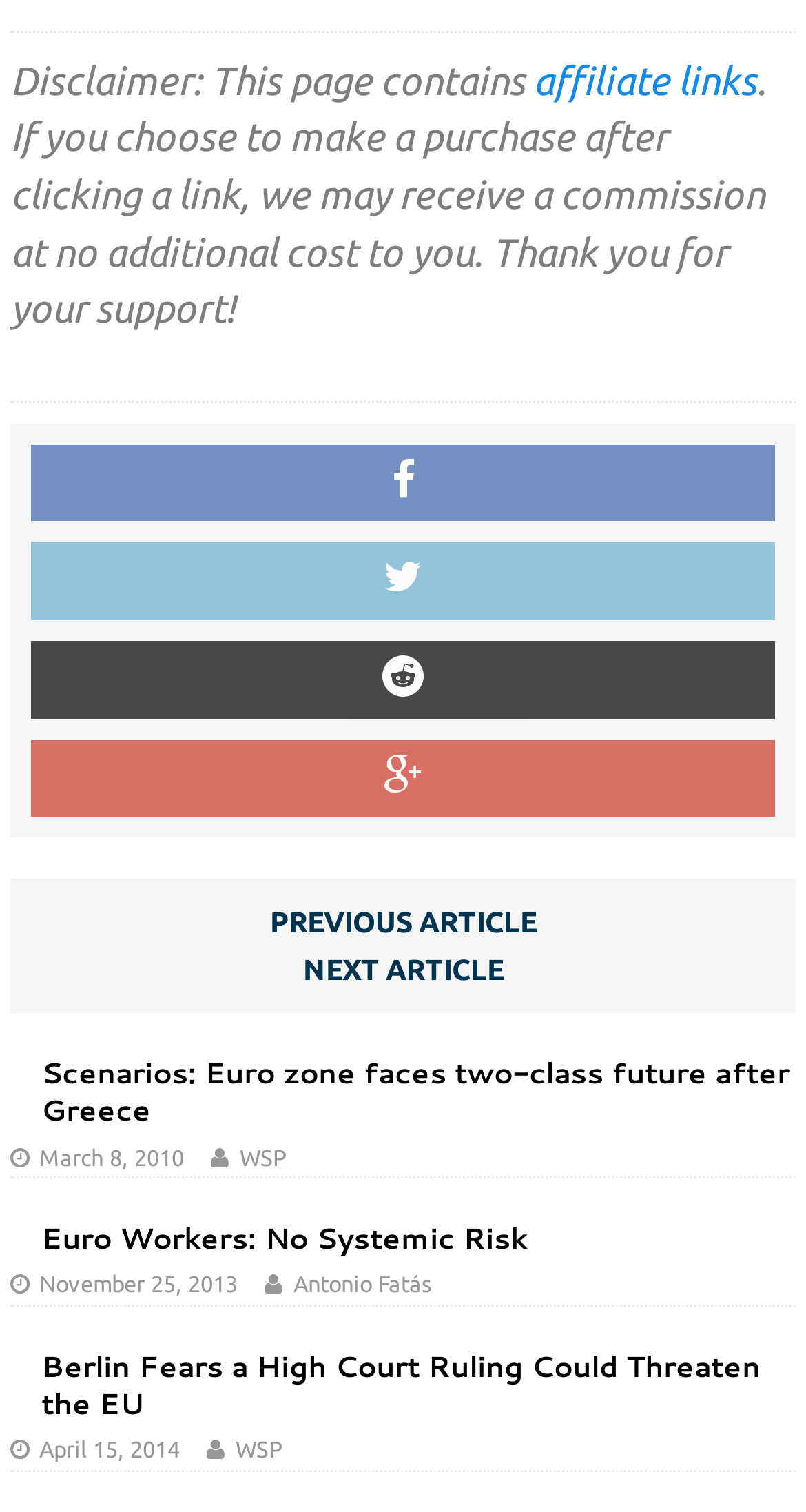What is the date of the first article?
Please give a detailed and thorough answer to the question, covering all relevant points.

I looked at the first article element and found a StaticText element with the date 'March 8, 2010'.